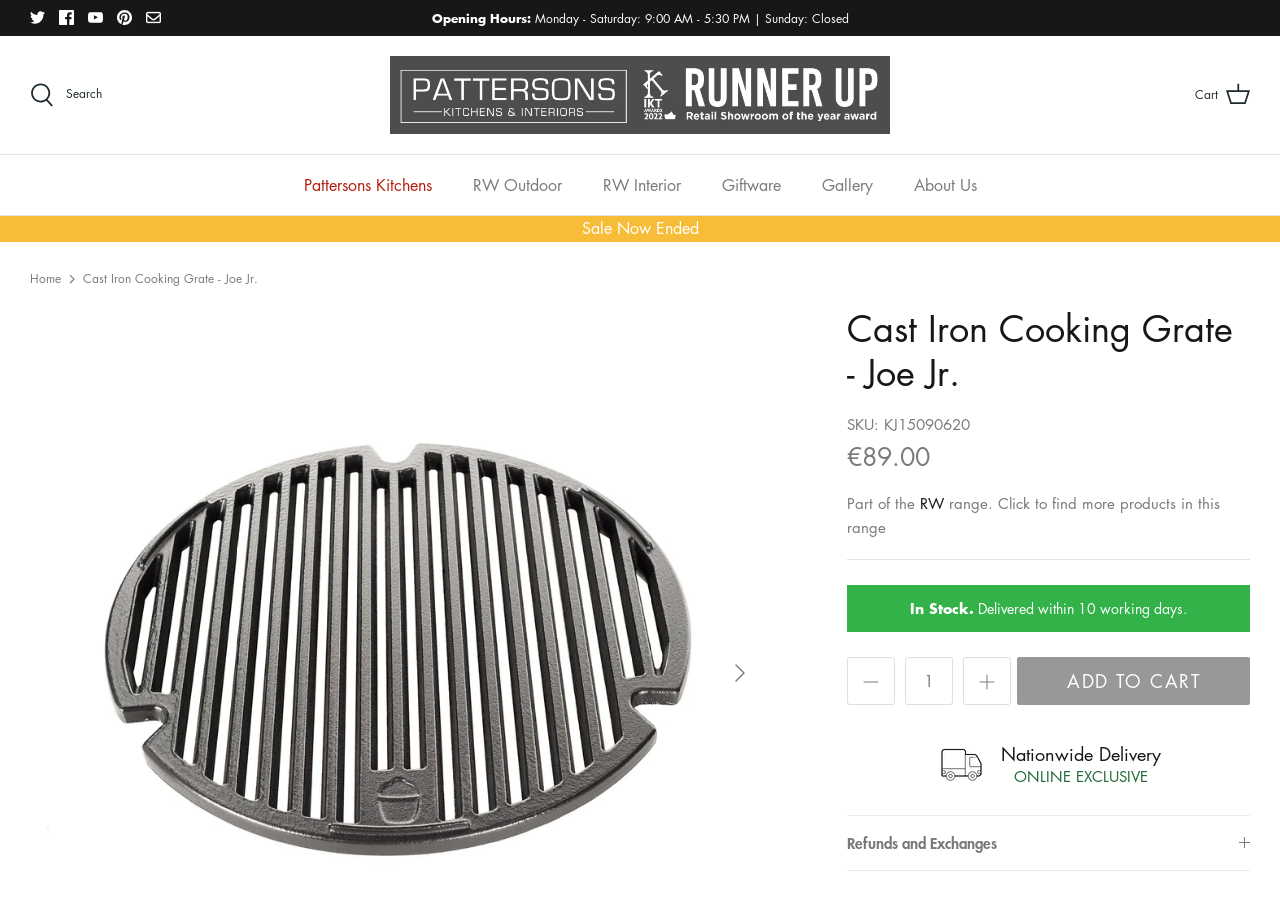Determine the bounding box coordinates of the element that should be clicked to execute the following command: "Decrease quantity".

[0.662, 0.733, 0.7, 0.786]